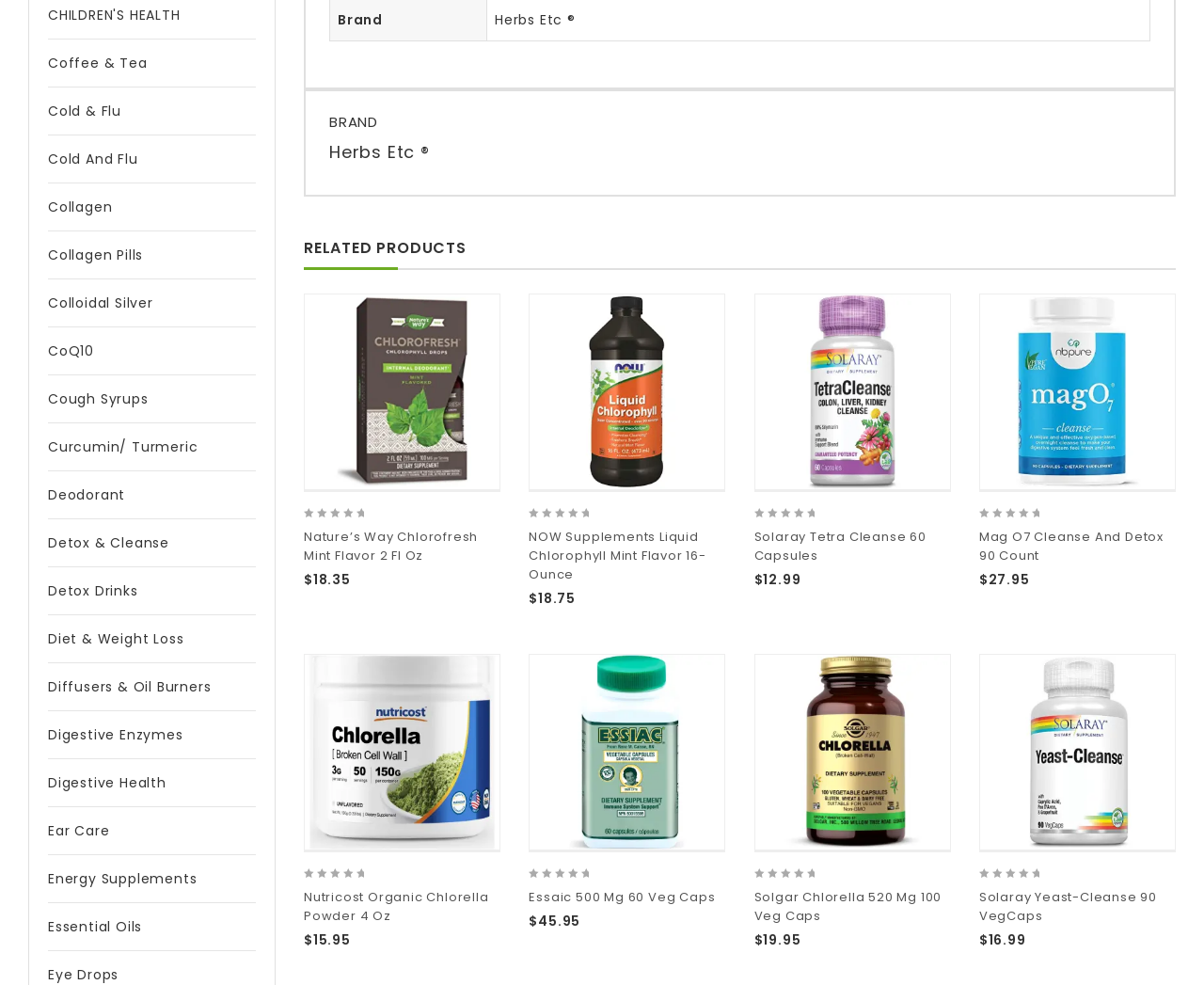Provide the bounding box coordinates of the area you need to click to execute the following instruction: "Click on 'Essaic 500 mg 60 Veg Caps'".

[0.44, 0.665, 0.602, 0.862]